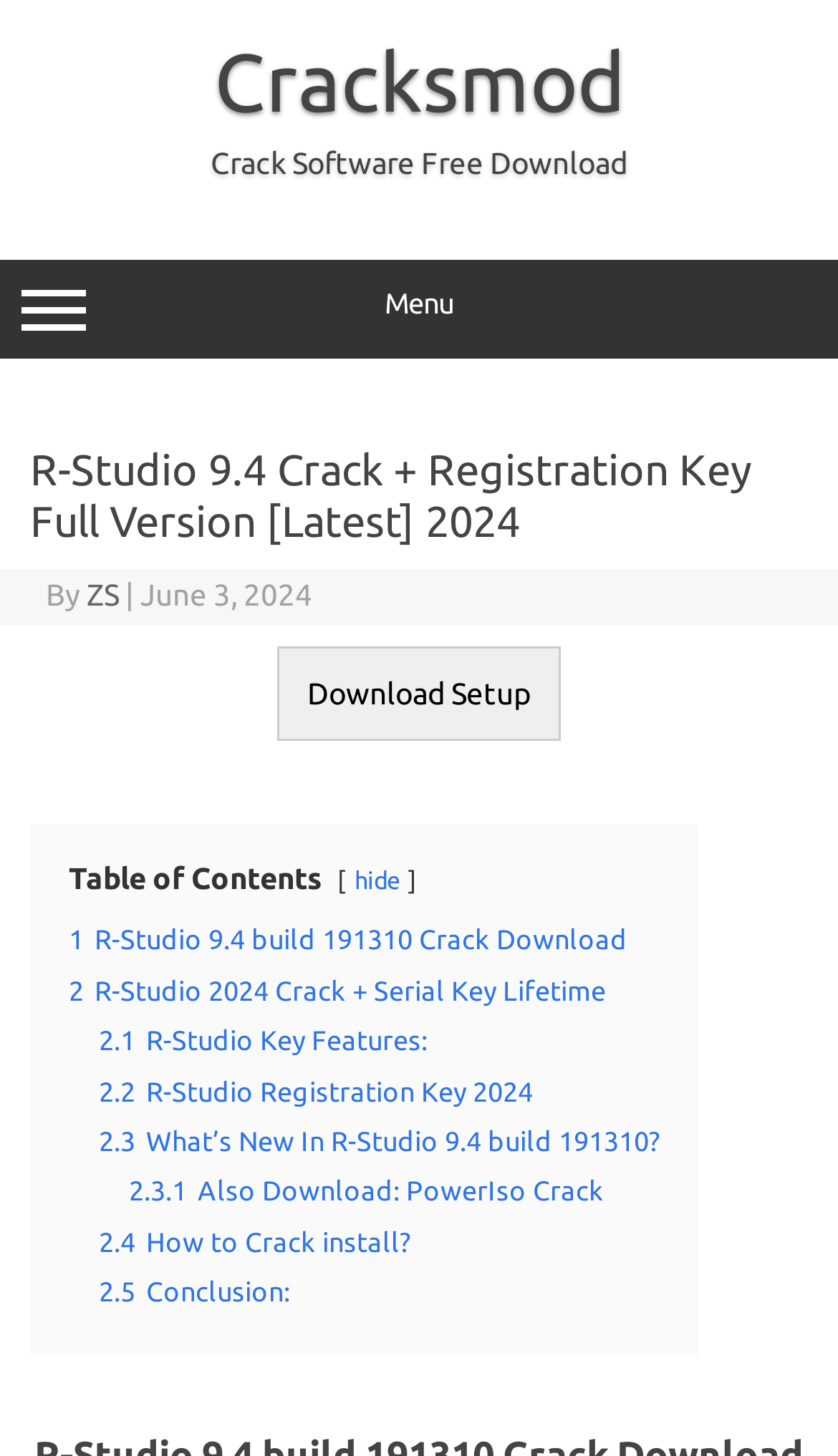Provide the bounding box coordinates for the specified HTML element described in this description: "ZS". The coordinates should be four float numbers ranging from 0 to 1, in the format [left, top, right, bottom].

[0.103, 0.396, 0.141, 0.42]